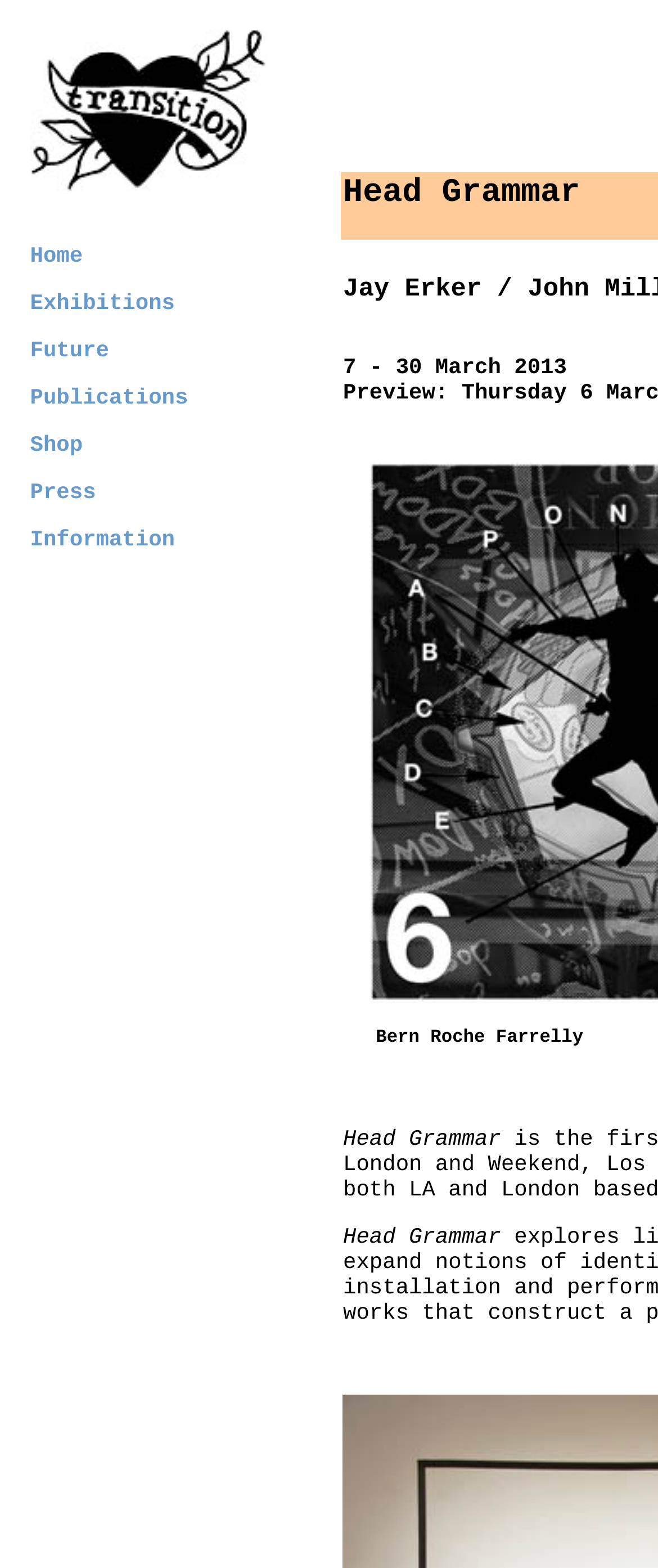Find the bounding box of the element with the following description: "Shop". The coordinates must be four float numbers between 0 and 1, formatted as [left, top, right, bottom].

[0.046, 0.276, 0.126, 0.292]